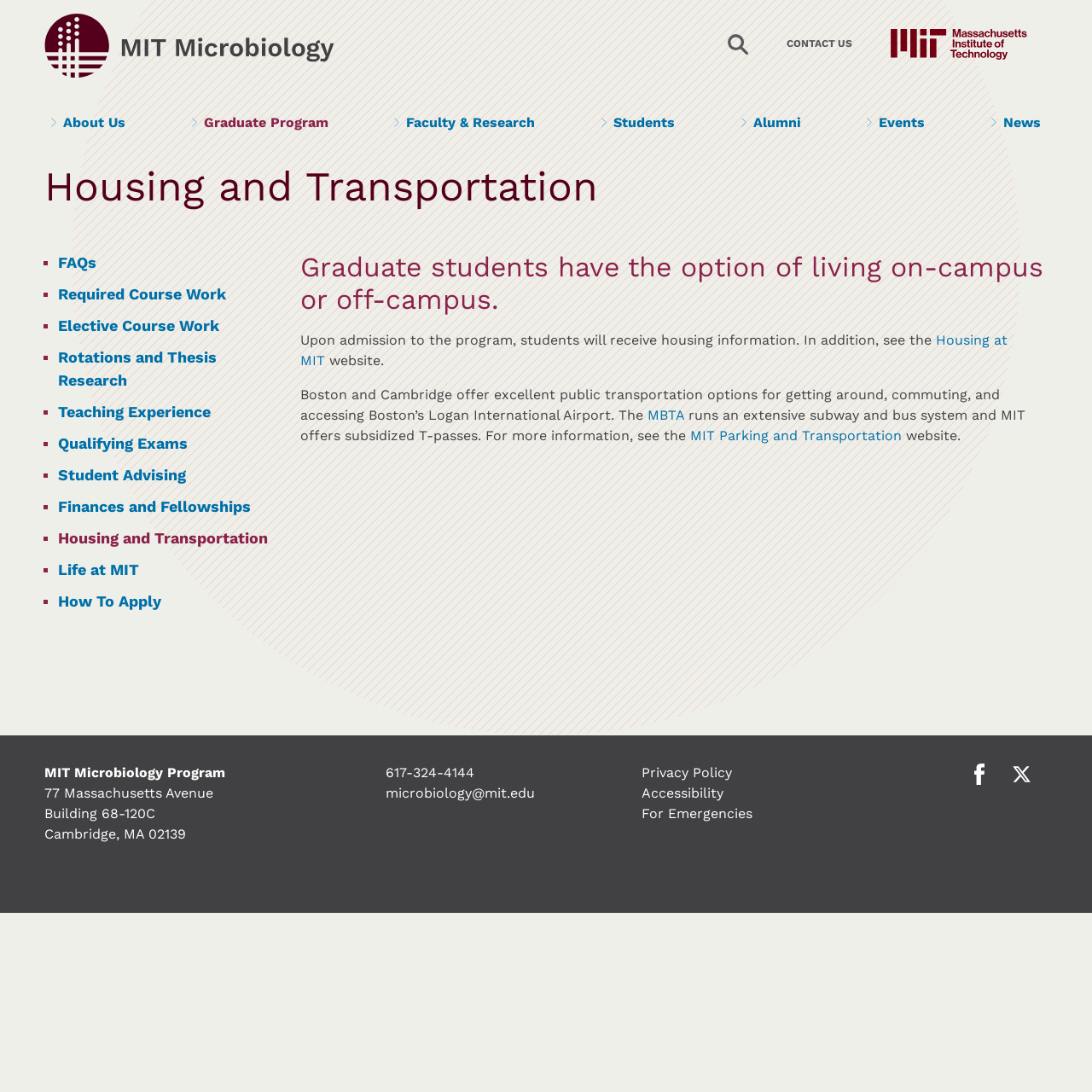Answer this question in one word or a short phrase: What is the purpose of the 'MIT Parking and Transportation' webpage?

For more information on subsidized T-passes